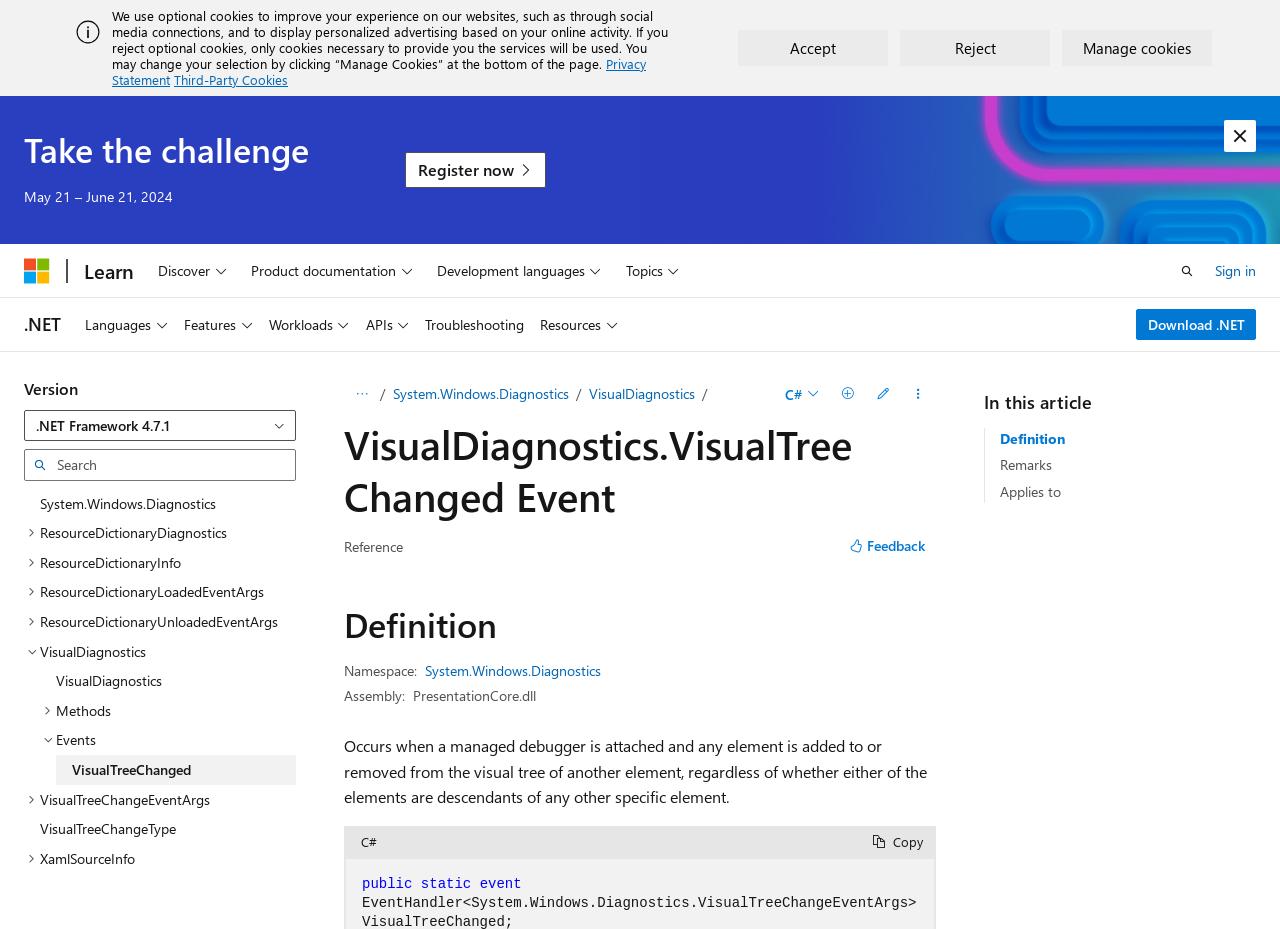What is the assembly of the VisualDiagnostics class?
Use the image to give a comprehensive and detailed response to the question.

This answer can be obtained by looking at the description list on the webpage, which provides information about the VisualDiagnostics class, including its assembly, which is PresentationCore.dll.